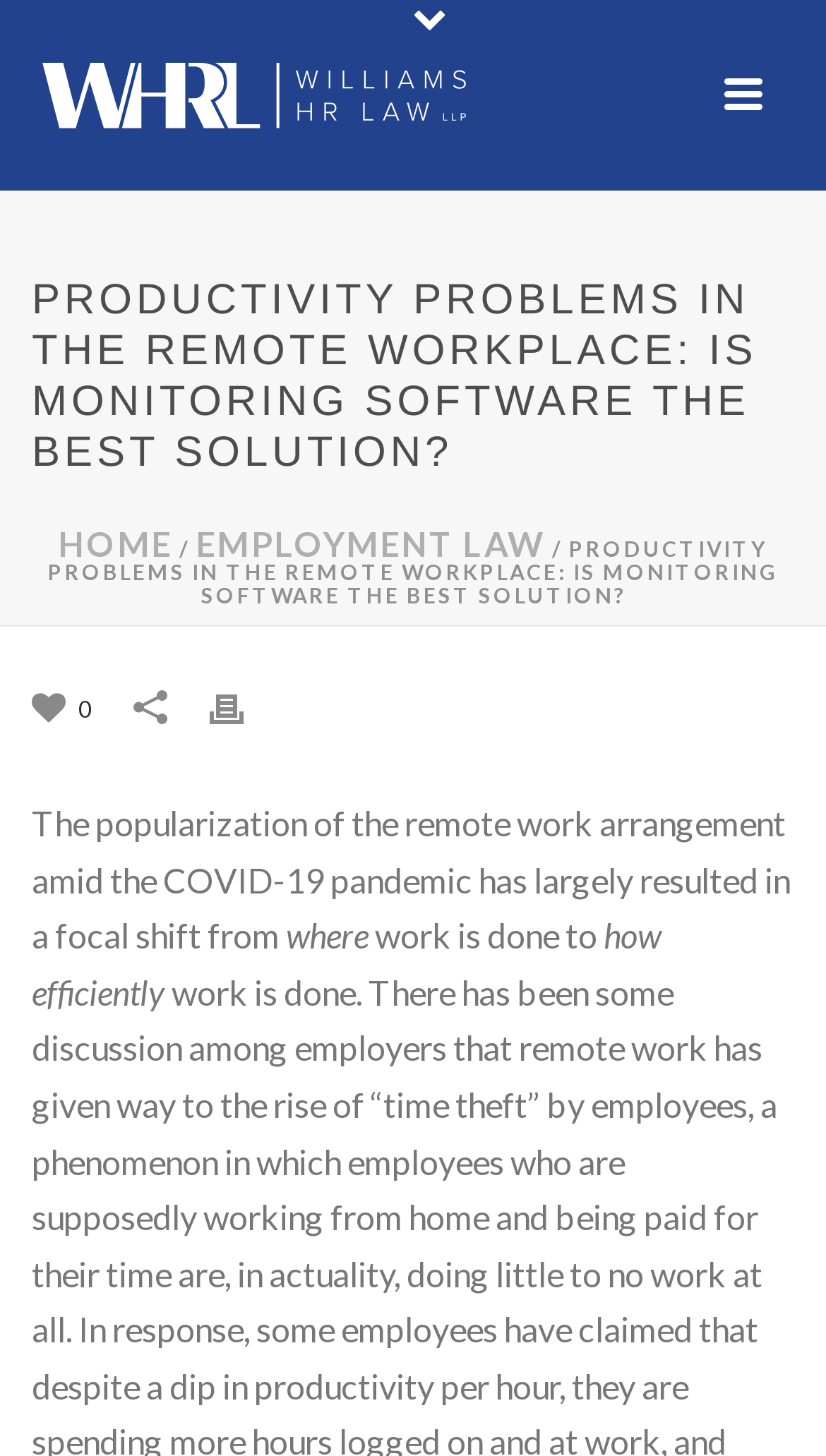Please identify the primary heading on the webpage and return its text.

PRODUCTIVITY PROBLEMS IN THE REMOTE WORKPLACE: IS MONITORING SOFTWARE THE BEST SOLUTION?